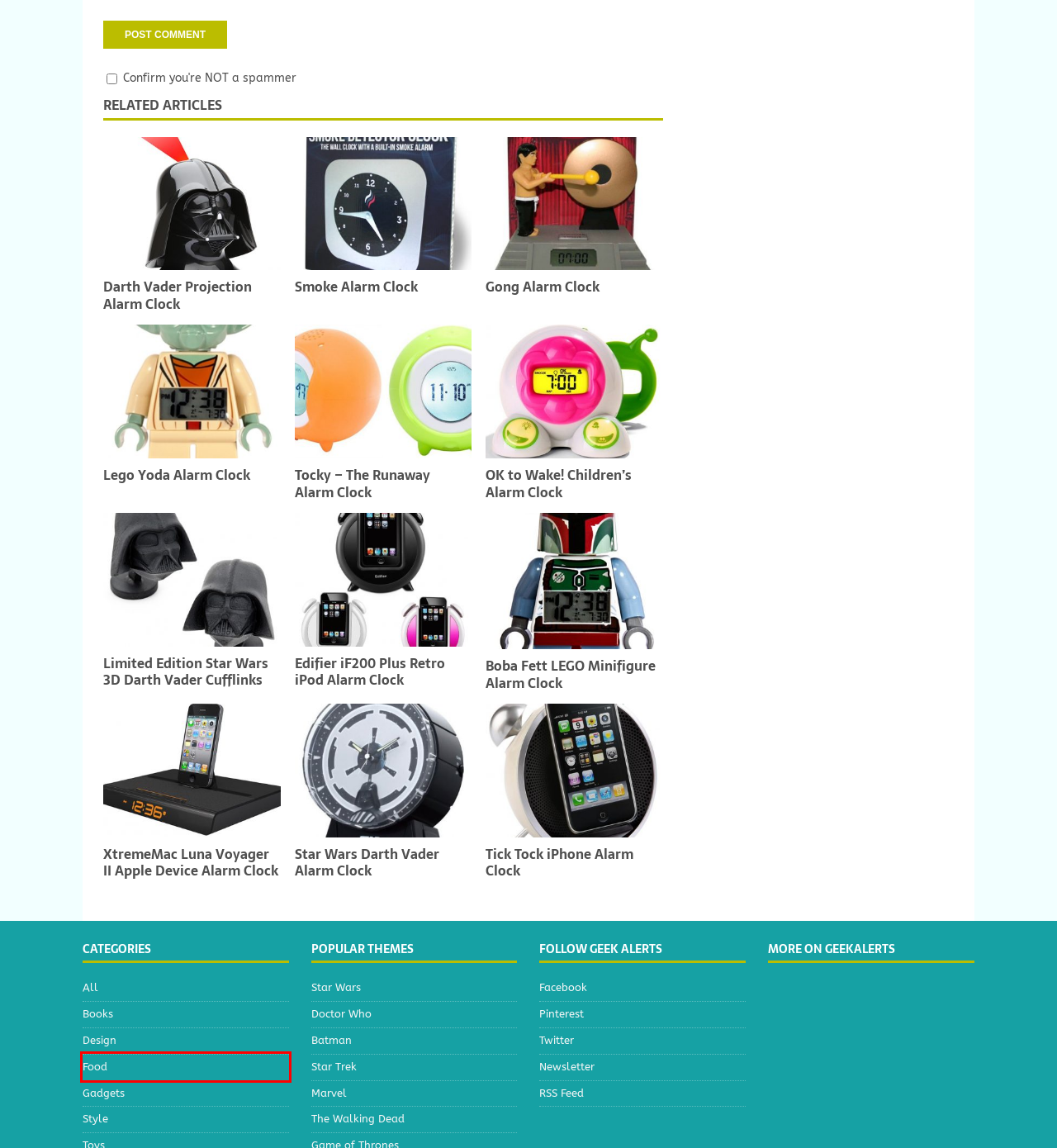You have a screenshot of a webpage with an element surrounded by a red bounding box. Choose the webpage description that best describes the new page after clicking the element inside the red bounding box. Here are the candidates:
A. Food | GeekAlerts
B. Tick Tock iPhone Alarm Clock
C. Quick Browse All
D. Design | GeekAlerts
E. Darth Vader Projection Alarm Clock
F. Star Wars Darth Vader Alarm Clock
G. Edifier iF200 Plus Retro iPod Alarm Clock
H. Gong Alarm Clock

A